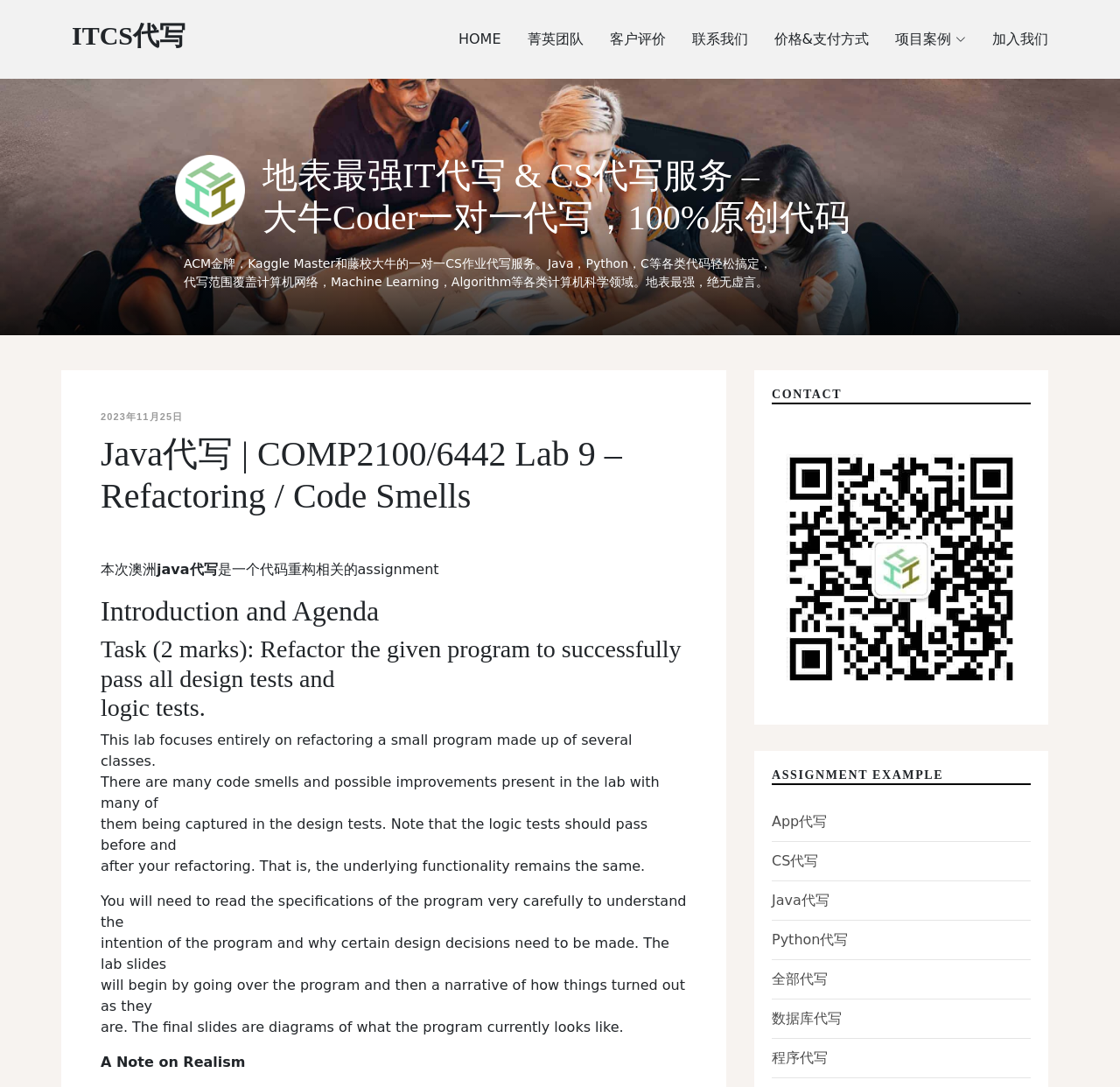Find the bounding box coordinates of the clickable area required to complete the following action: "click the 'CONTACT' heading".

[0.689, 0.357, 0.92, 0.372]